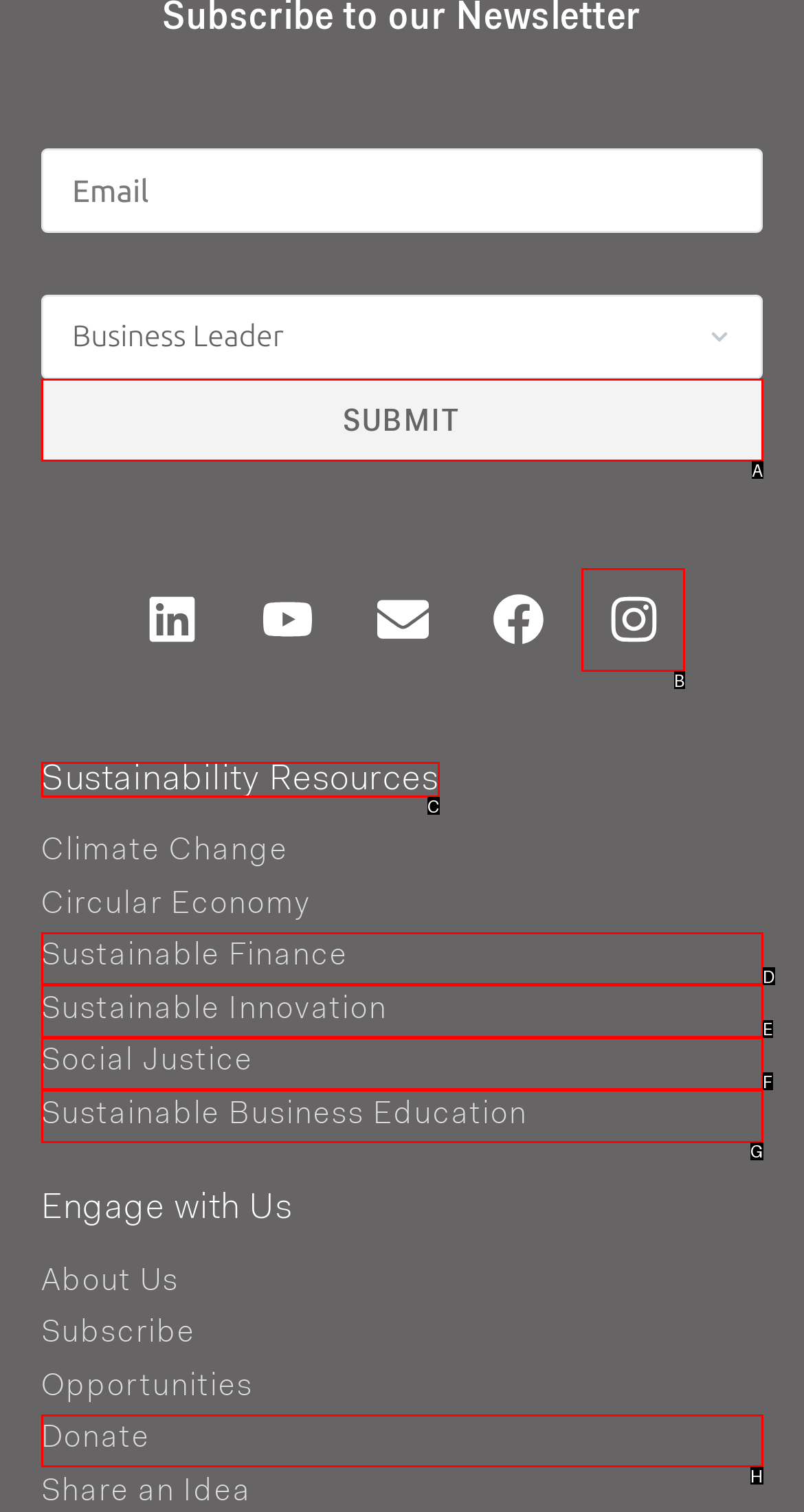Which HTML element among the options matches this description: Sustainable Business Education? Answer with the letter representing your choice.

G